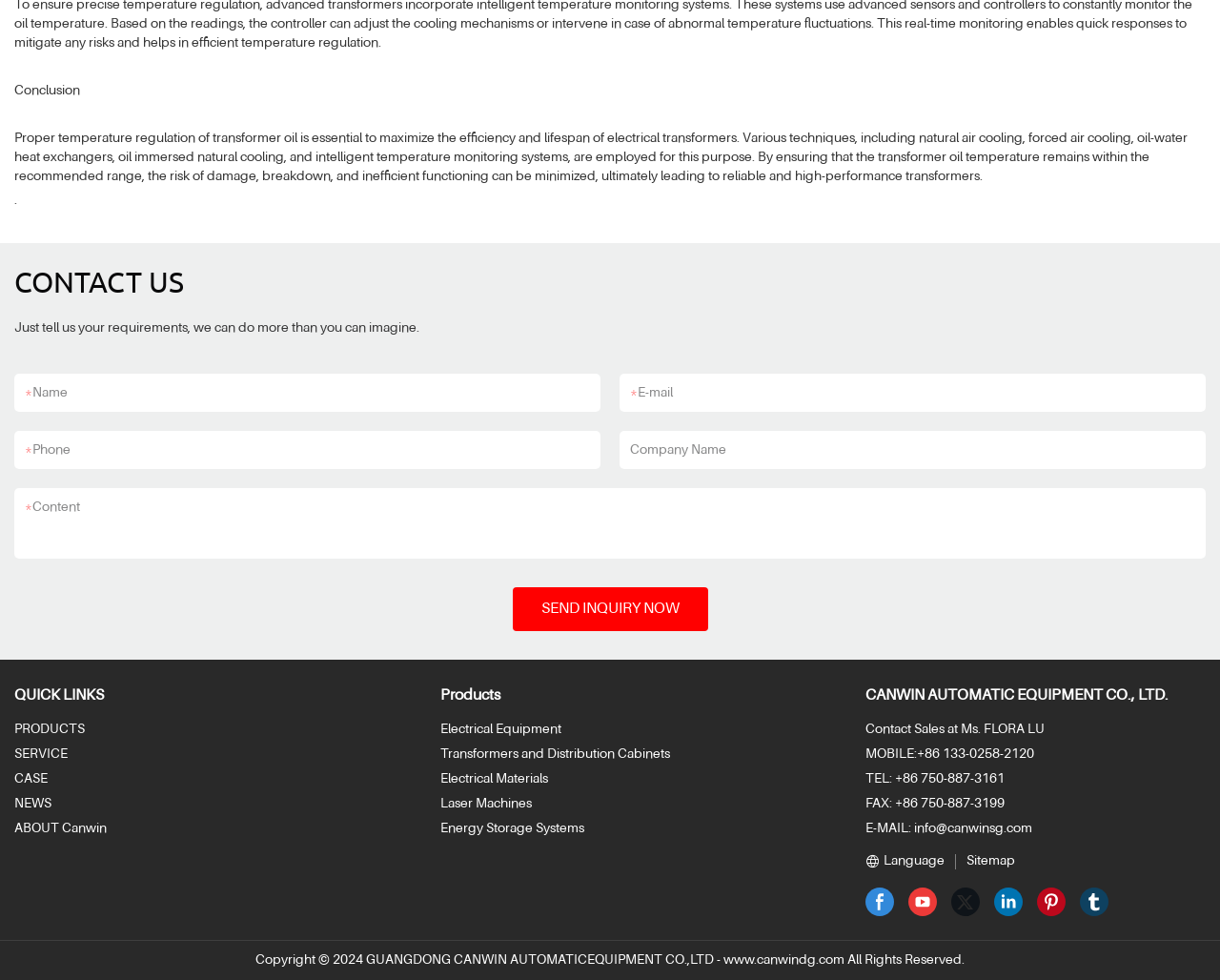Locate the bounding box coordinates of the clickable part needed for the task: "Click the SEND INQUIRY NOW button".

[0.42, 0.599, 0.58, 0.644]